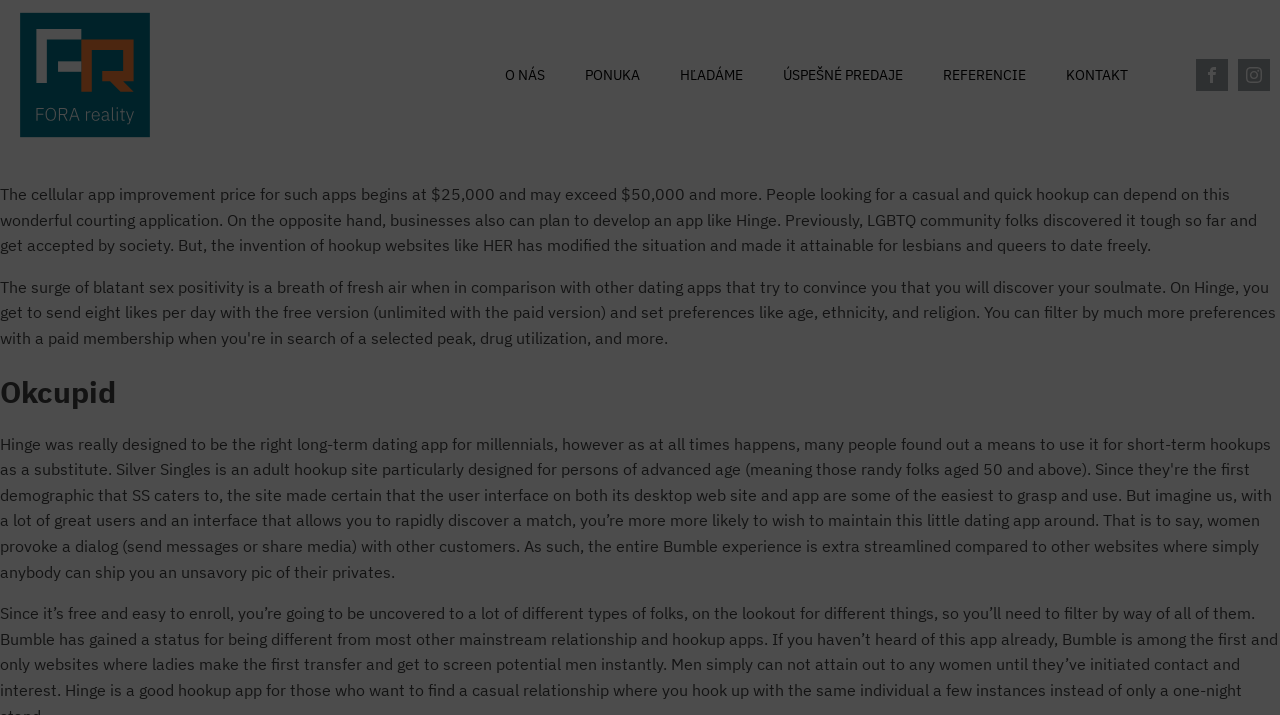Explain the contents of the webpage comprehensively.

This webpage appears to be a review or informational page about hookup apps and casual dating. At the top, there are several links to different sections of the website, including "O NÁS", "PONUKA", "HĽADÁME", "ÚSPEŠNÉ PREDAJE", "REFERENCIE", and "KONTAKT", which are aligned horizontally across the top of the page. 

Below these links, there are two social media links, "Visit our Facebook" and "Visit our Instagram", which are positioned at the top right corner of the page. Each of these links contains a corresponding icon, "facebook" and "instagram", respectively.

The main content of the page starts with a paragraph of text that discusses the cost of developing a hookup app, ranging from $25,000 to over $50,000, and how these apps can be useful for people looking for casual relationships. The text also mentions the benefits of hookup websites for the LGBTQ community.

Below this paragraph, there is a heading titled "Okcupid", which is centered at the top of the main content section.